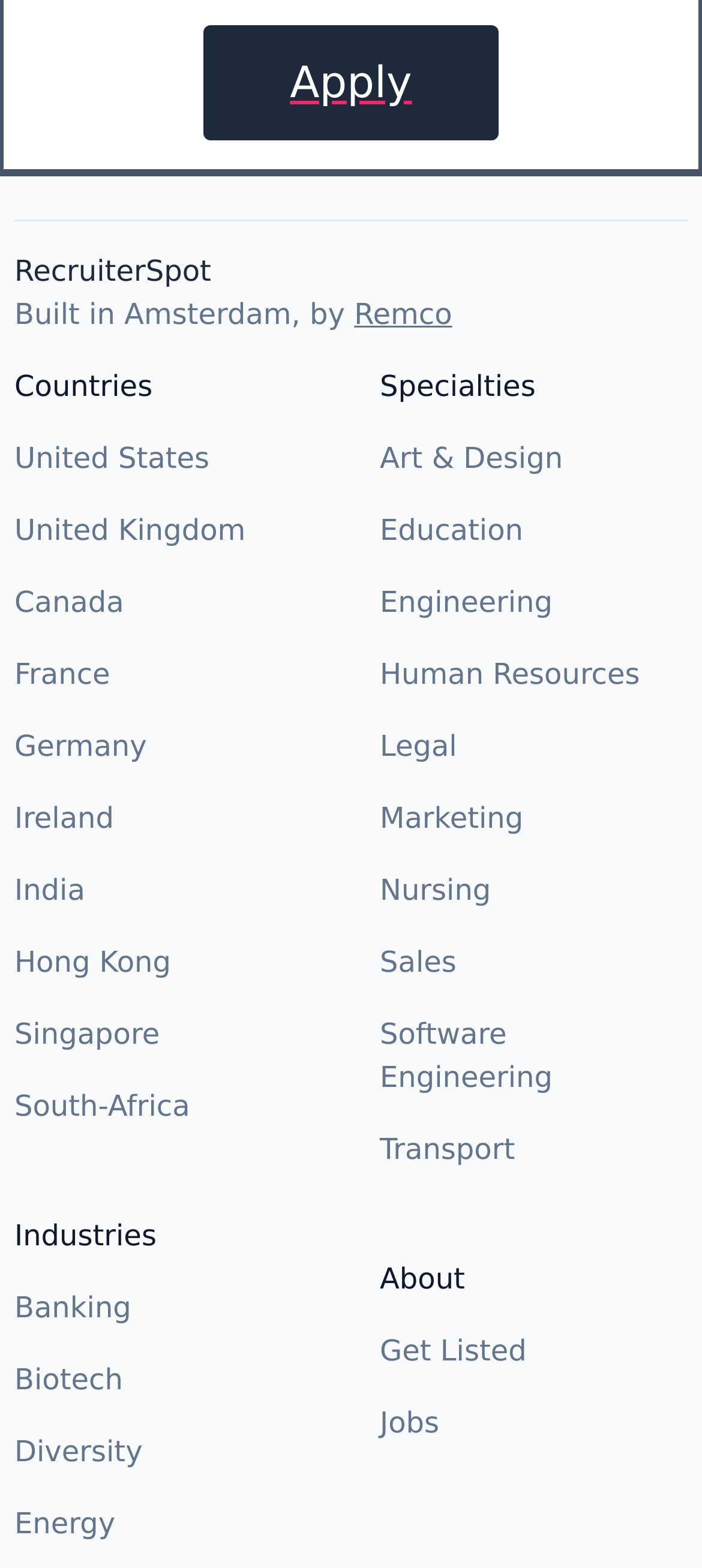How many specialties are listed?
Based on the visual, give a brief answer using one word or a short phrase.

13